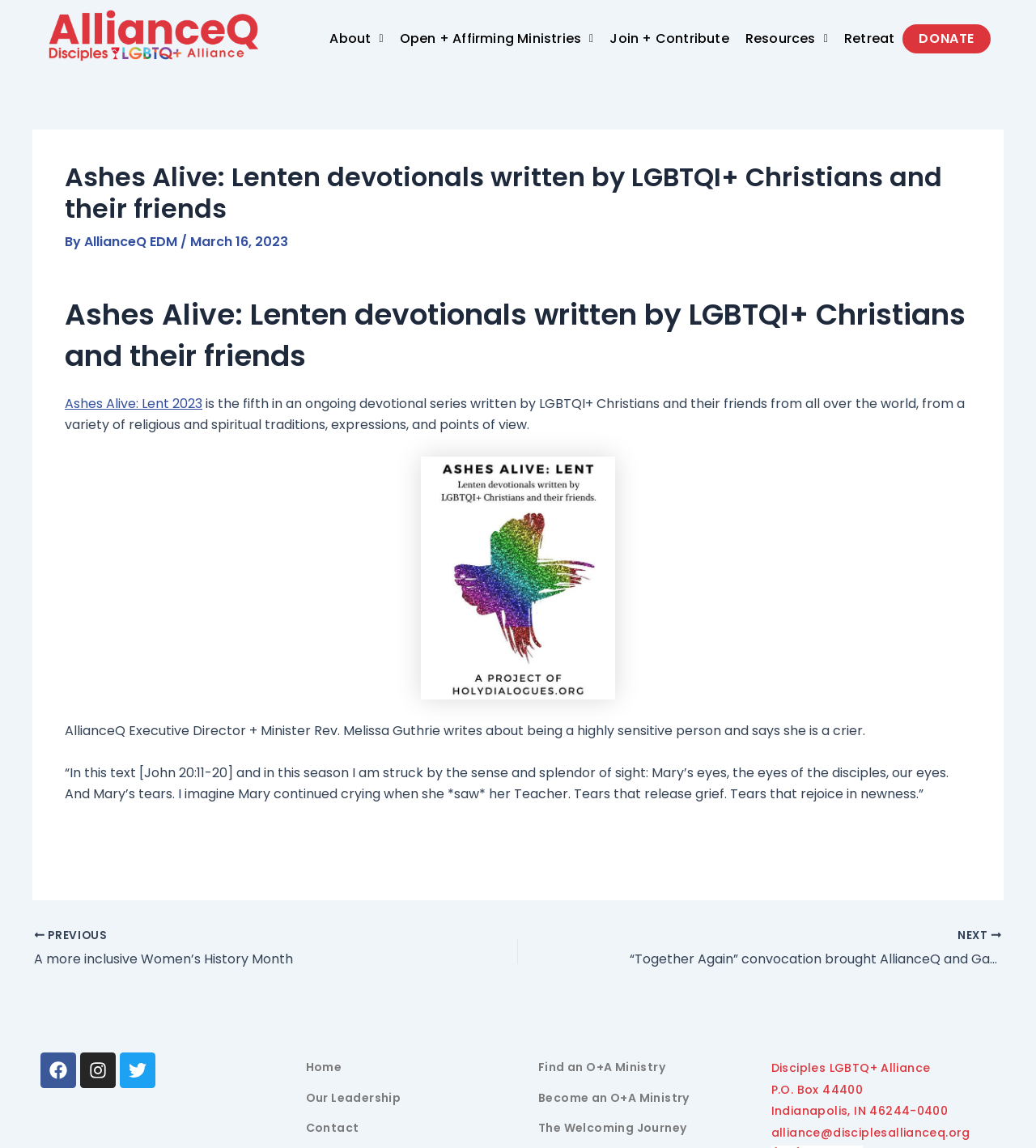Use one word or a short phrase to answer the question provided: 
Who is the author of the article?

Rev. Melissa Guthrie